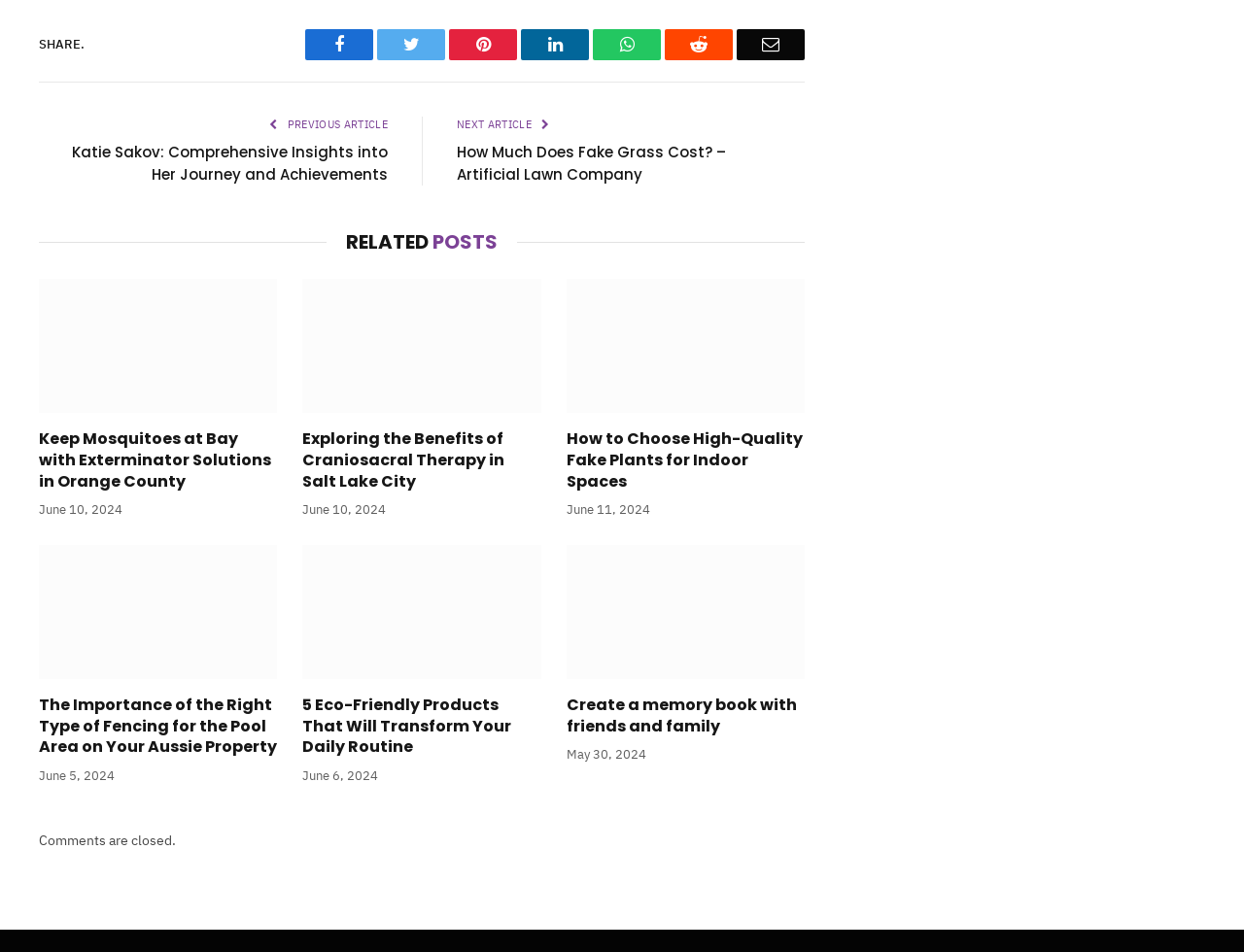Identify the bounding box coordinates of the region I need to click to complete this instruction: "Visit 4Cats Shop for art kits & supplies".

None